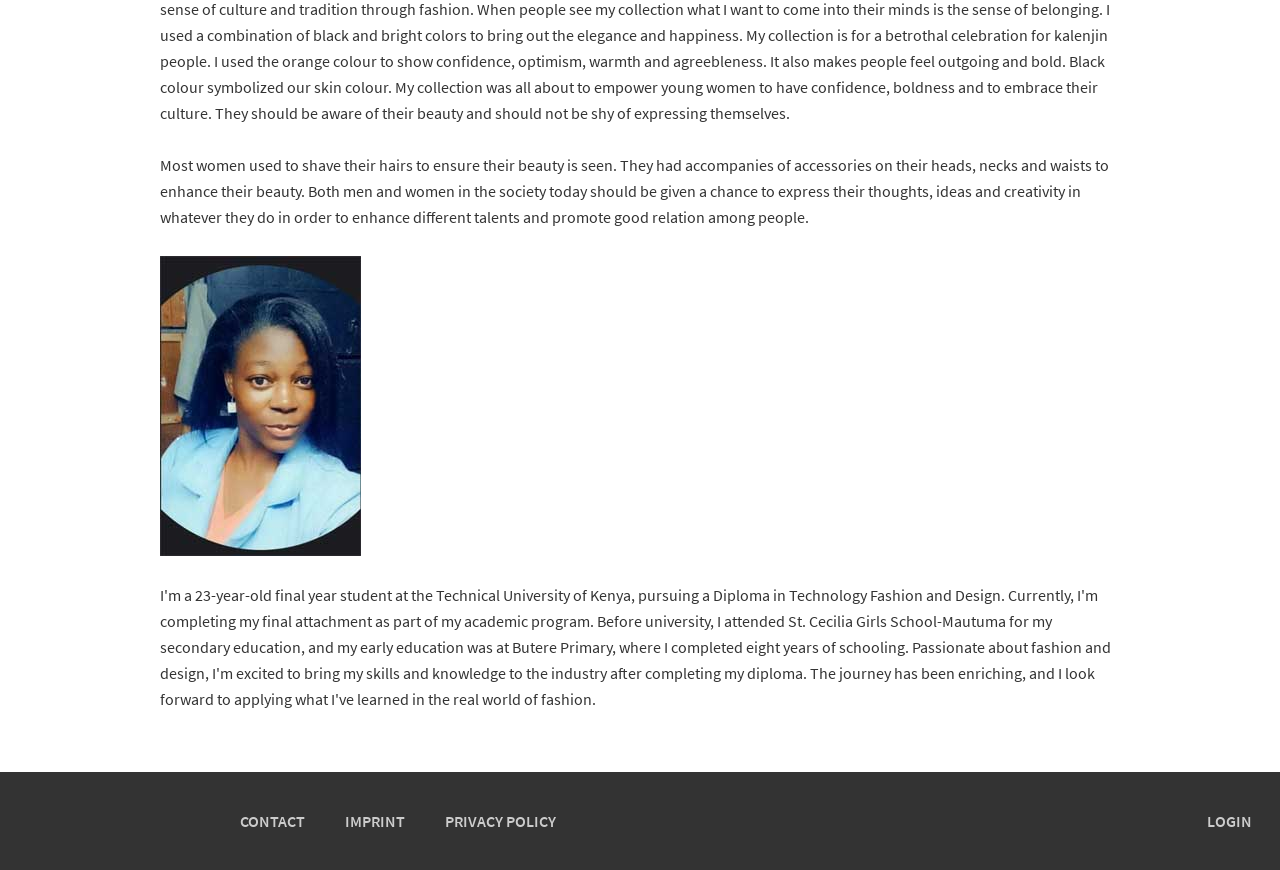Please respond to the question using a single word or phrase:
What is the content of the image?

23GM Ke TUK IN p